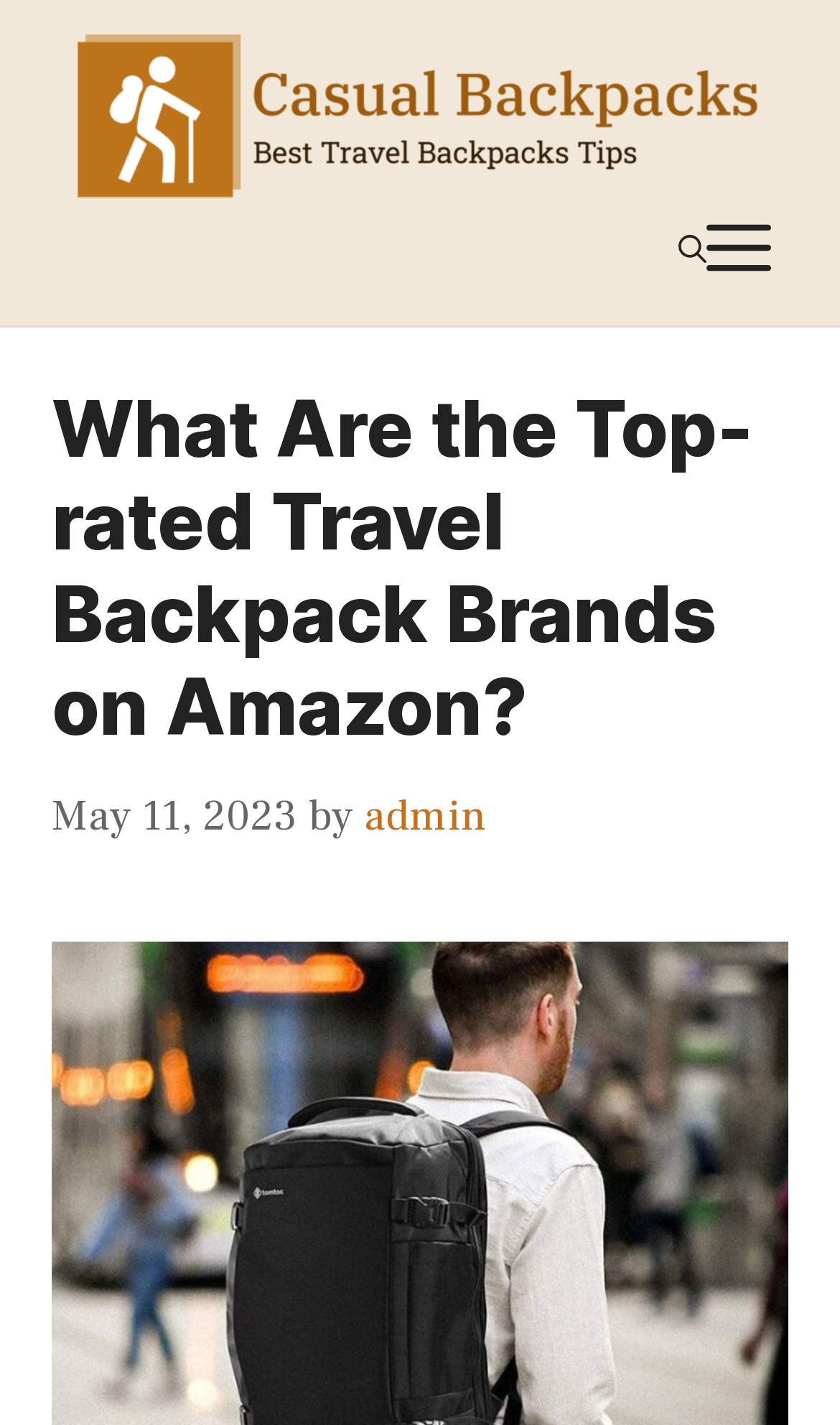Please provide the main heading of the webpage content.

What Are the Top-rated Travel Backpack Brands on Amazon?